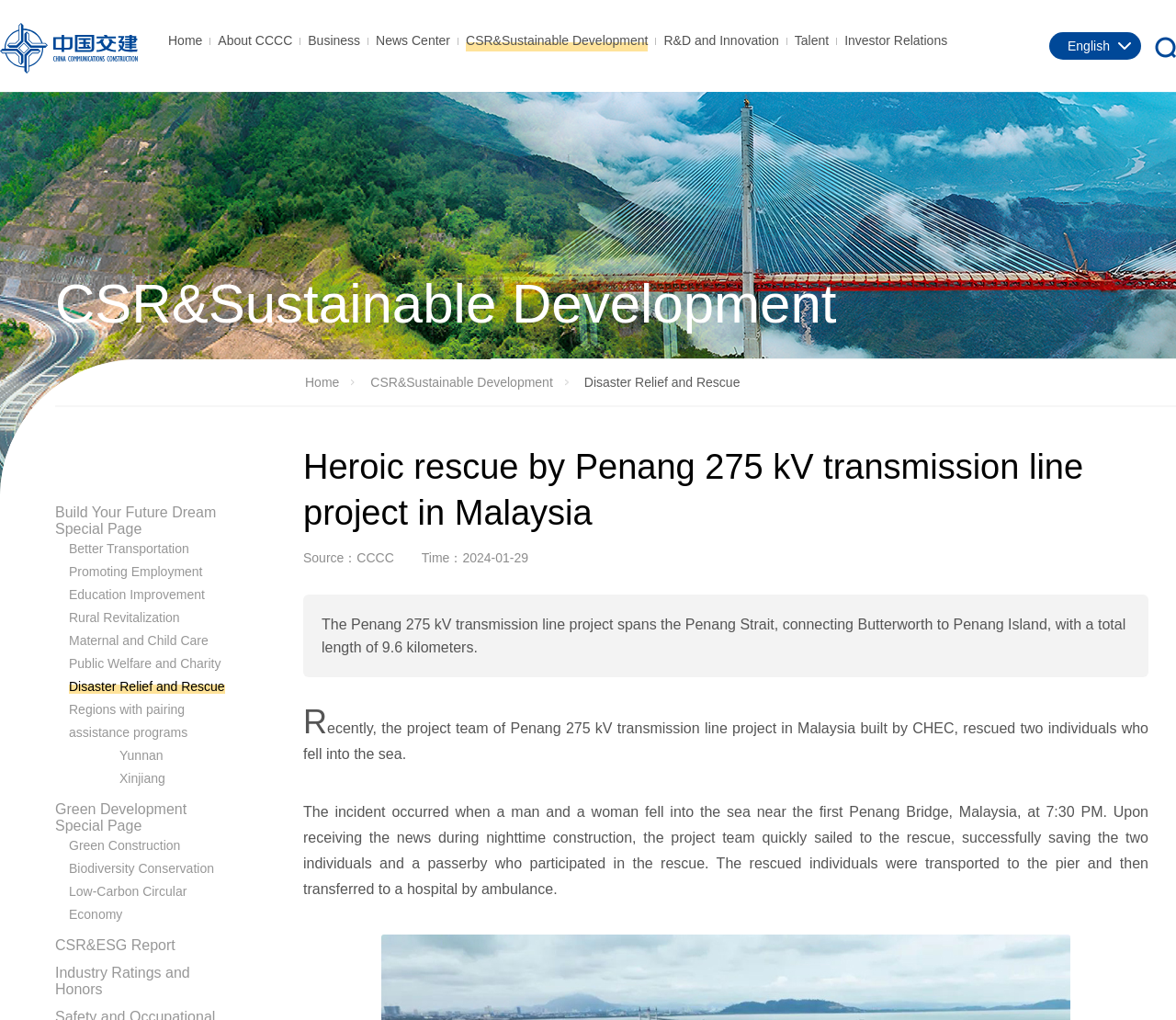Please reply with a single word or brief phrase to the question: 
What is the company name?

China Communications construction company Ltd.